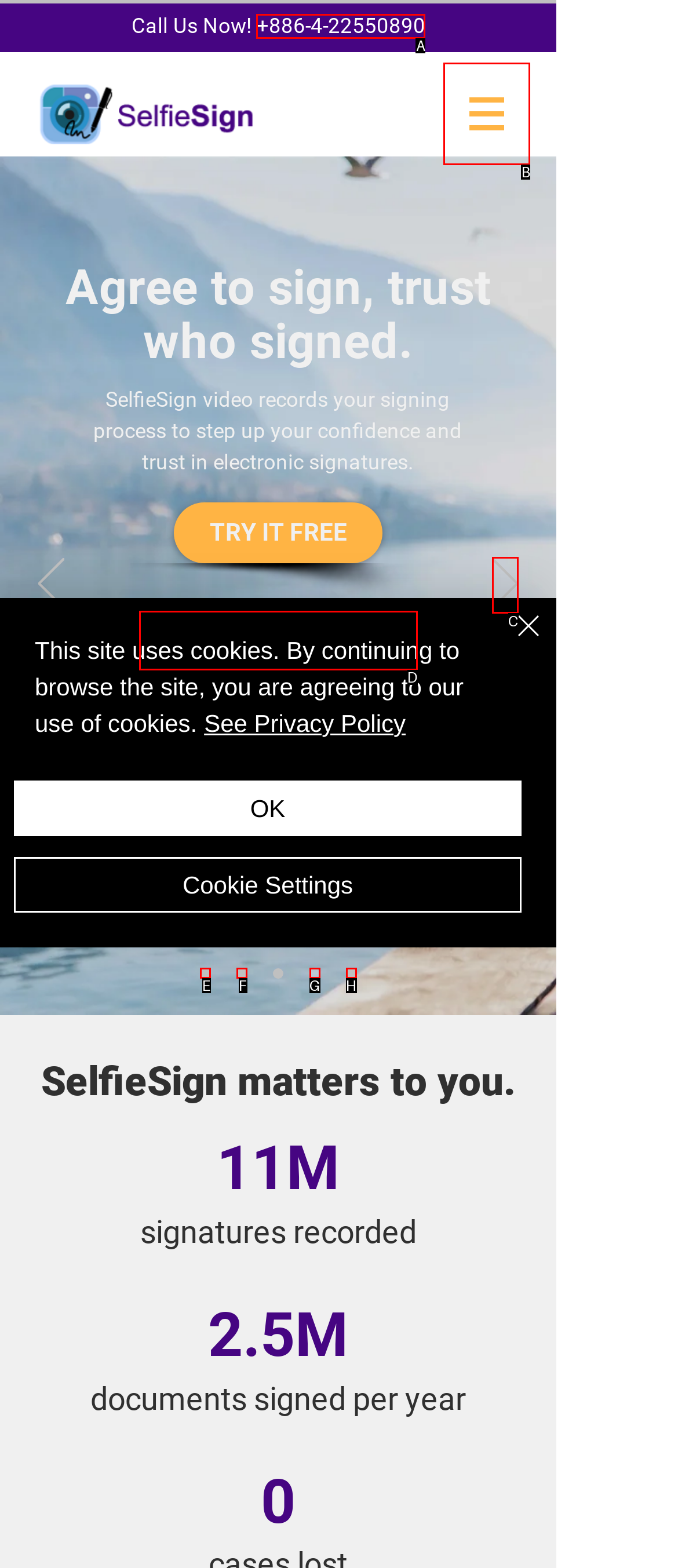Identify the letter of the option to click in order to Go to the site. Answer with the letter directly.

B